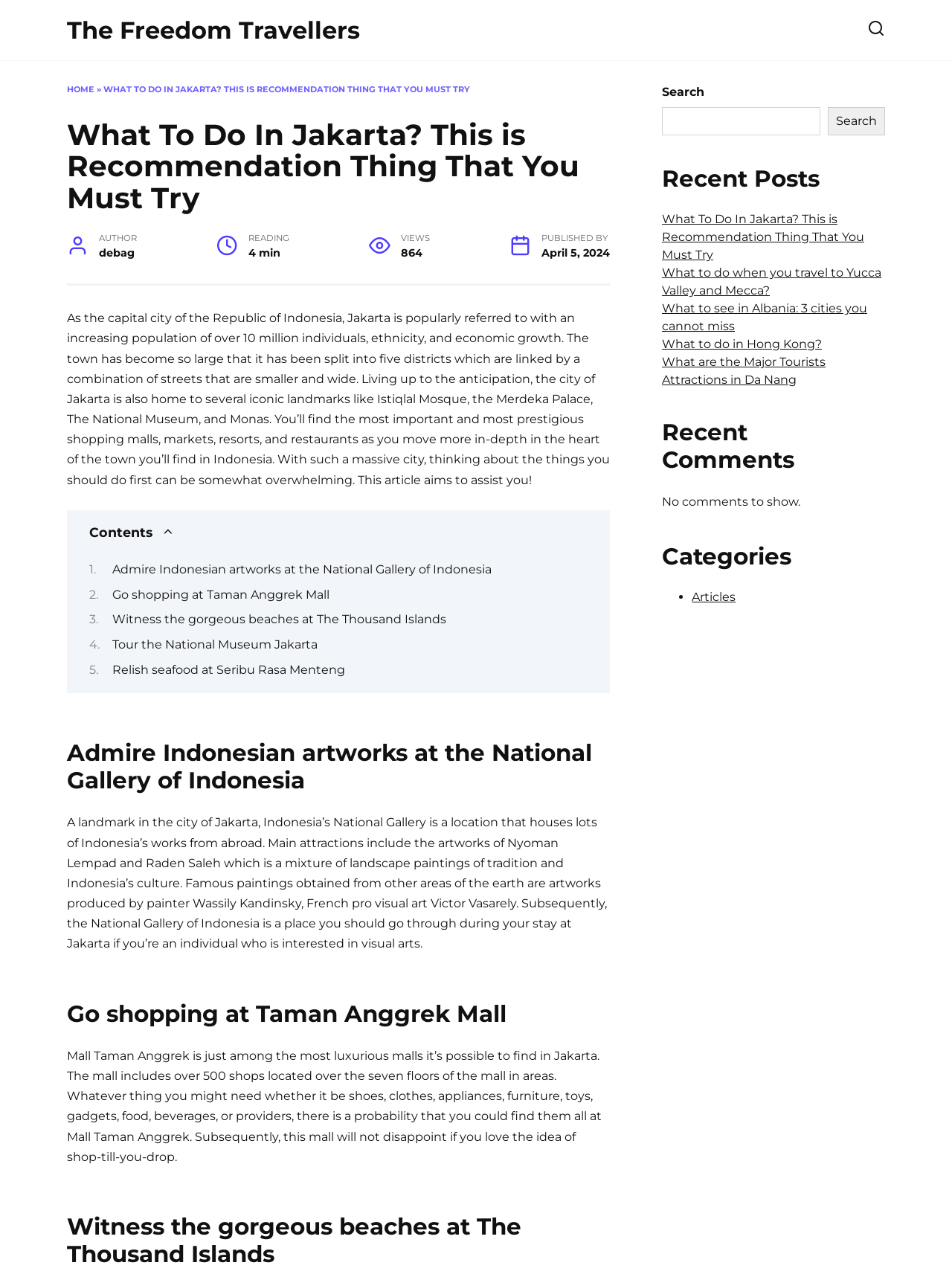Determine the bounding box coordinates of the section I need to click to execute the following instruction: "Search for something". Provide the coordinates as four float numbers between 0 and 1, i.e., [left, top, right, bottom].

[0.695, 0.084, 0.862, 0.106]